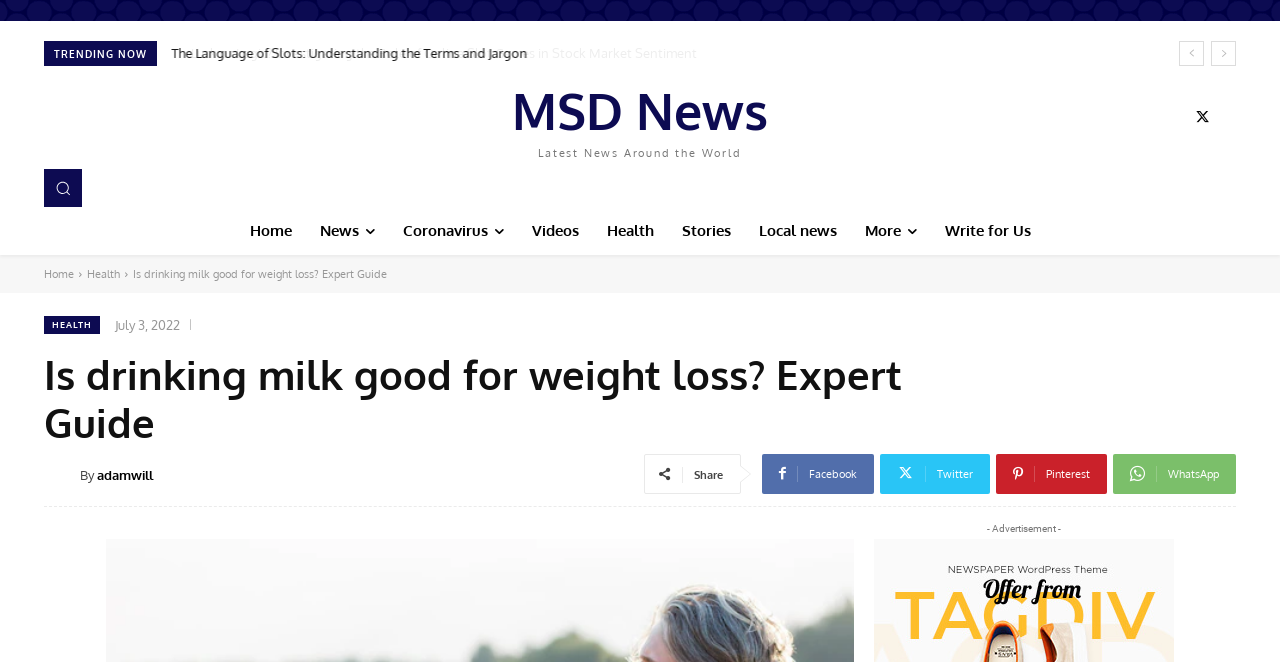Locate the bounding box coordinates of the area to click to fulfill this instruction: "Search for something". The bounding box should be presented as four float numbers between 0 and 1, in the order [left, top, right, bottom].

[0.034, 0.255, 0.064, 0.313]